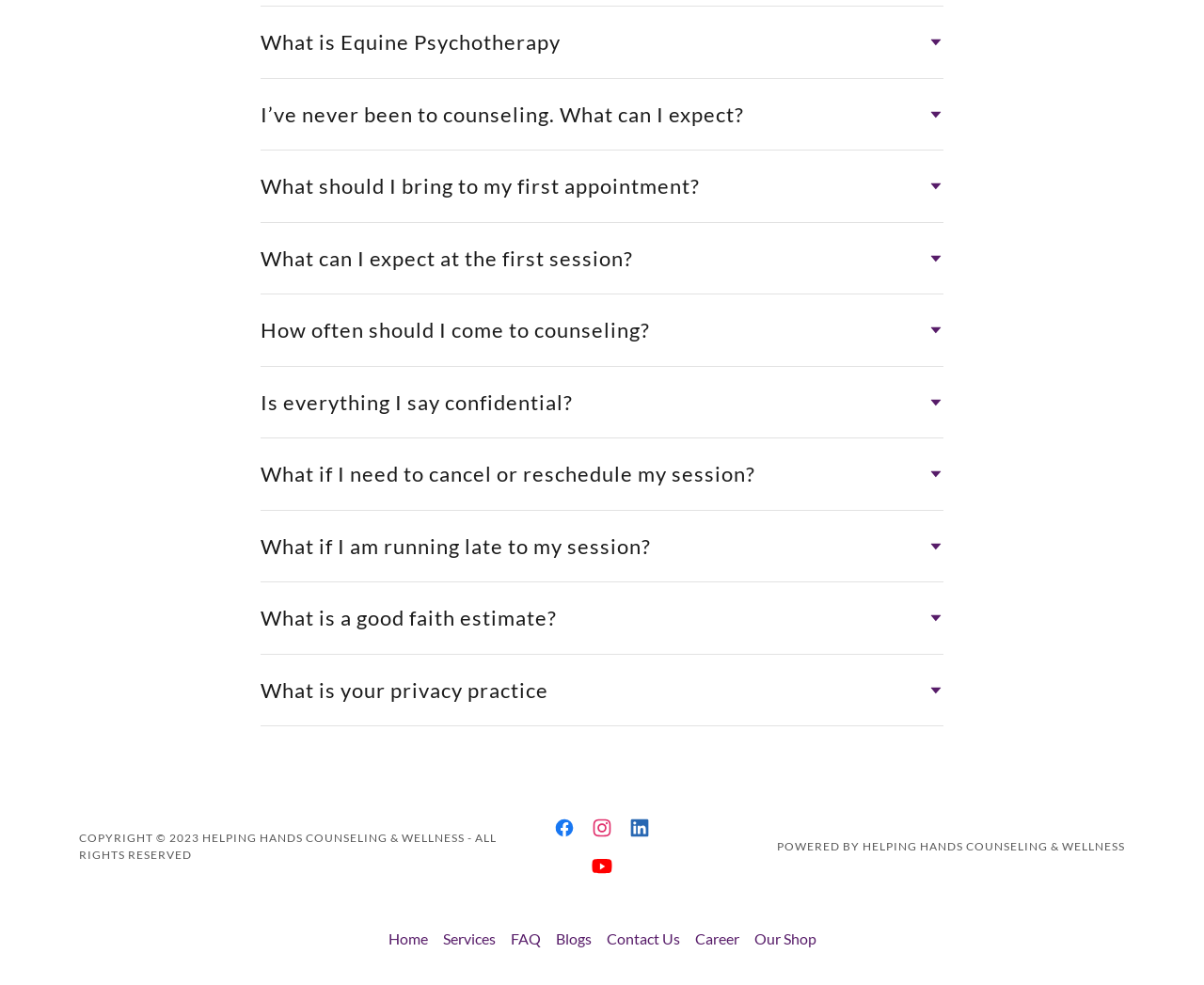Please identify the bounding box coordinates for the region that you need to click to follow this instruction: "Click the Previous Page link".

None